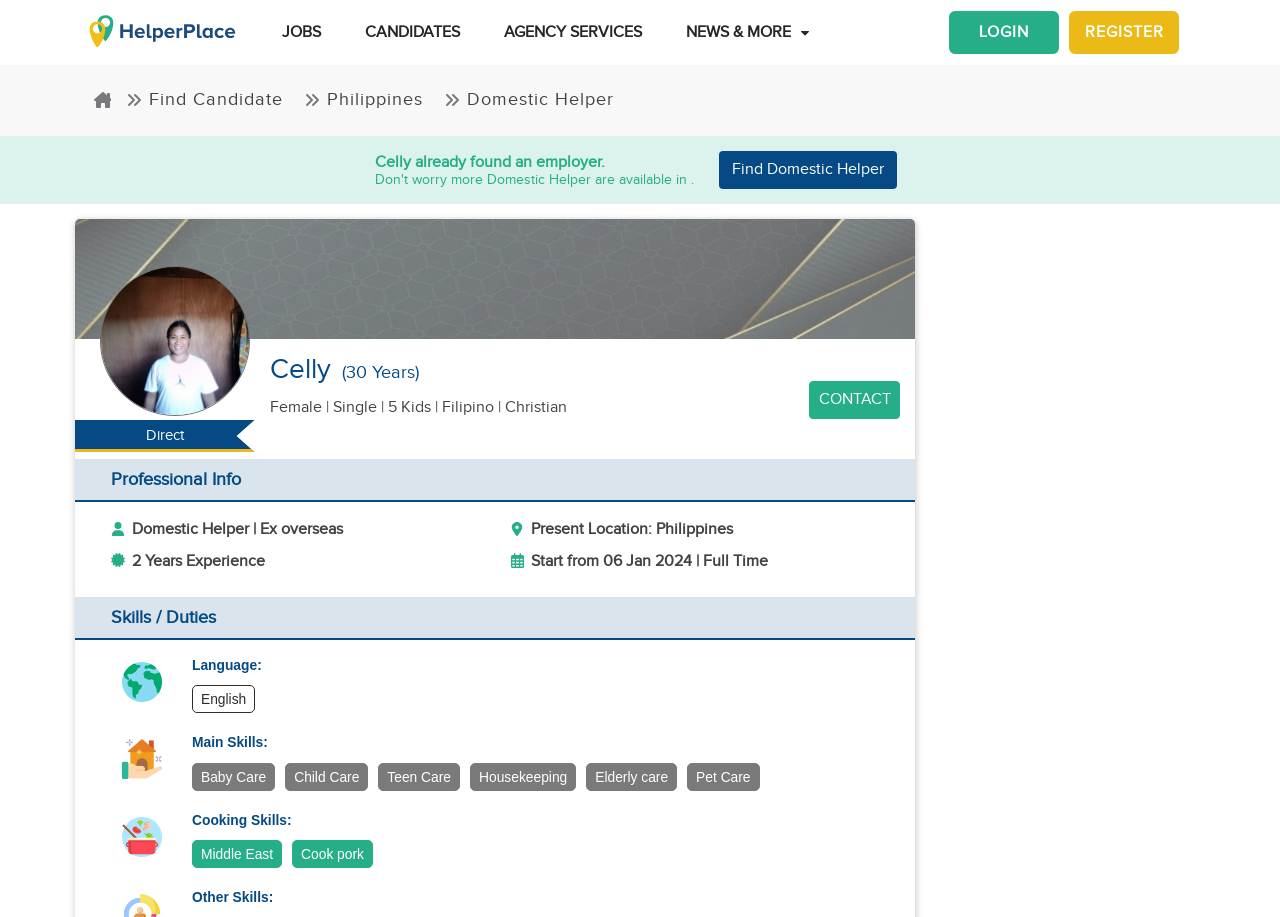Please identify the bounding box coordinates of the element on the webpage that should be clicked to follow this instruction: "View Celly's profile picture". The bounding box coordinates should be given as four float numbers between 0 and 1, formatted as [left, top, right, bottom].

[0.079, 0.291, 0.195, 0.453]